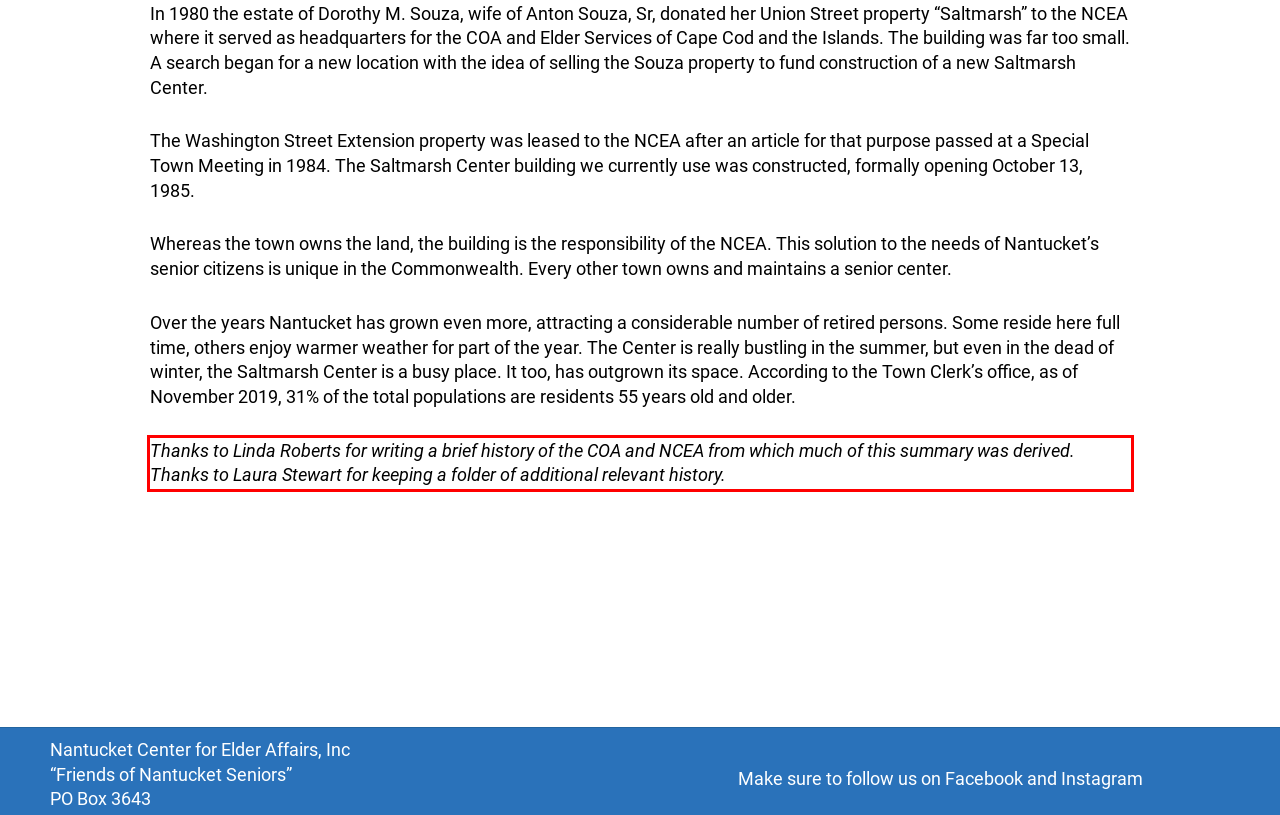Using OCR, extract the text content found within the red bounding box in the given webpage screenshot.

Thanks to Linda Roberts for writing a brief history of the COA and NCEA from which much of this summary was derived. Thanks to Laura Stewart for keeping a folder of additional relevant history.